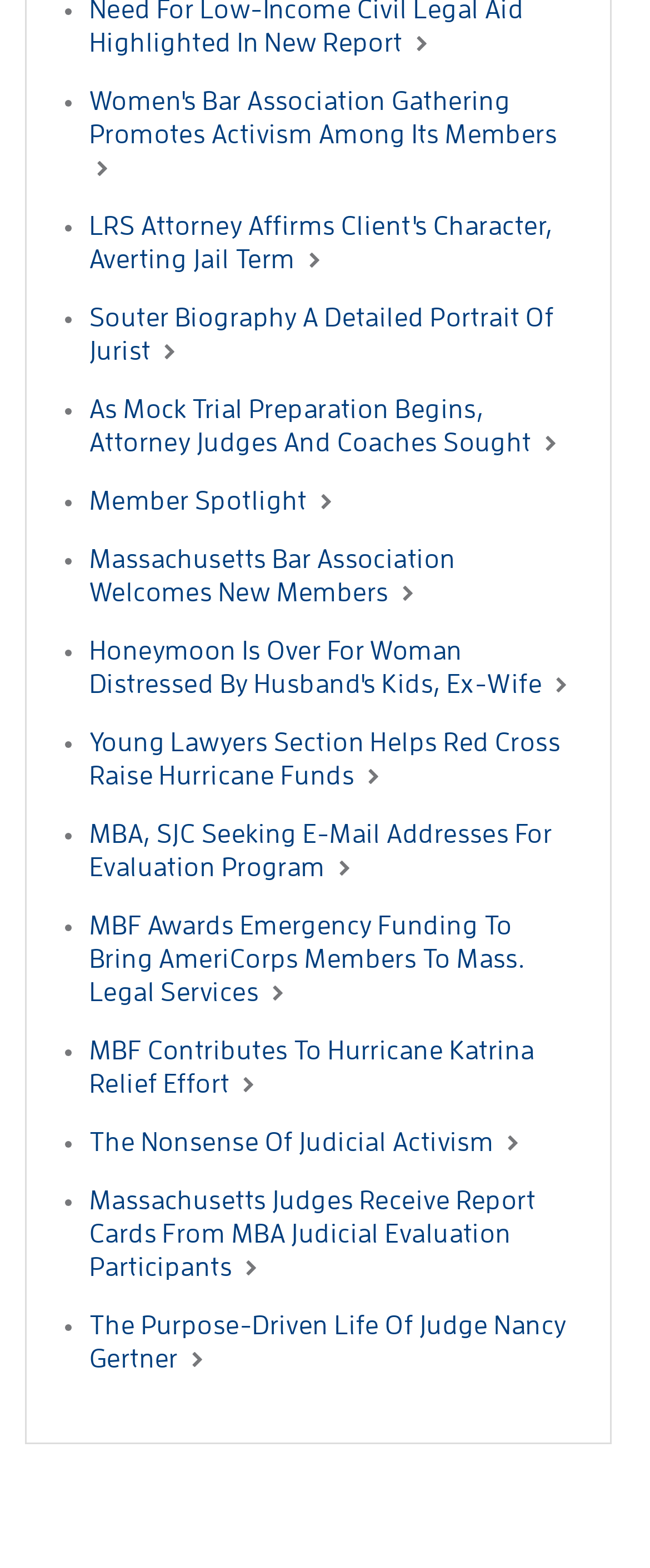Using the webpage screenshot, locate the HTML element that fits the following description and provide its bounding box: "The nonsense of judicial activism".

[0.137, 0.72, 0.769, 0.737]